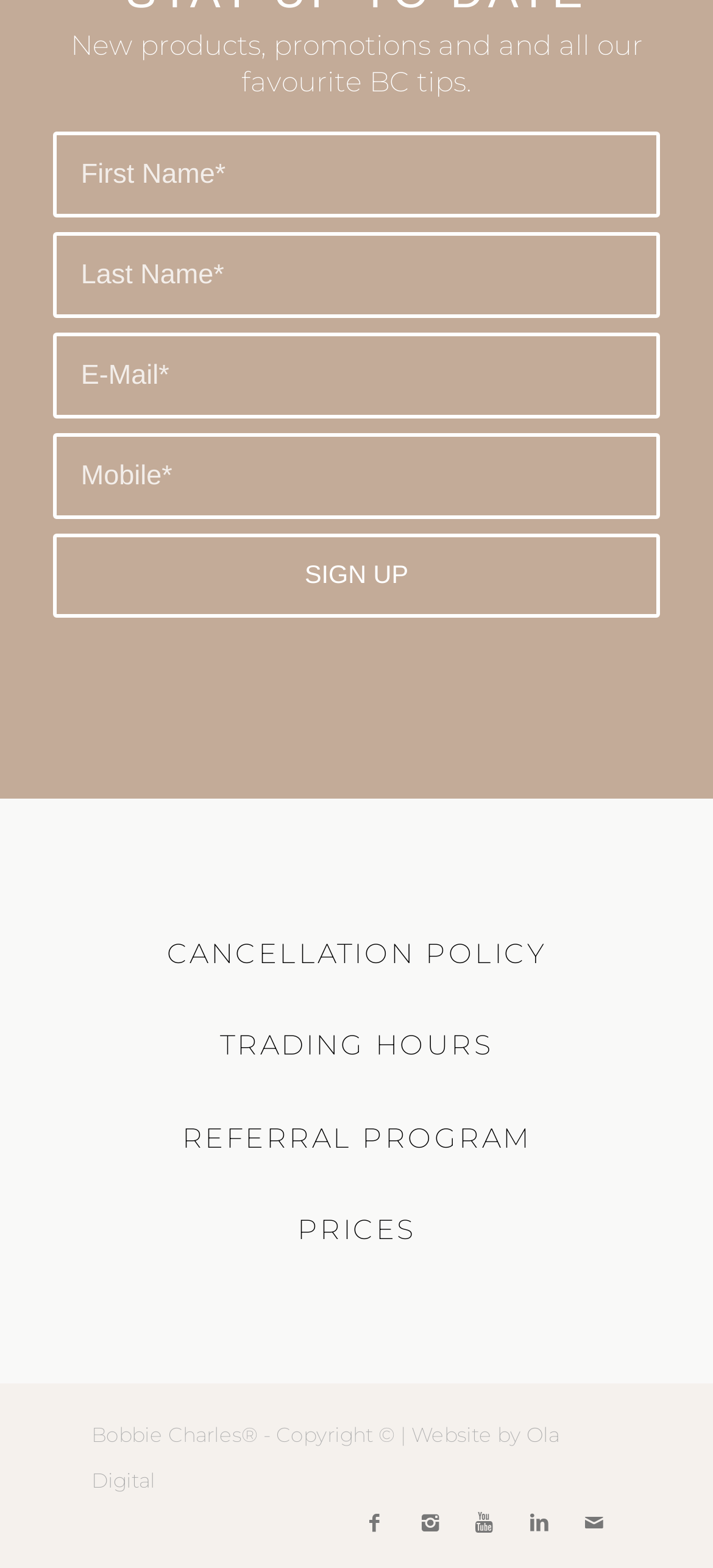What is the cancellation policy section? Using the information from the screenshot, answer with a single word or phrase.

Below the form